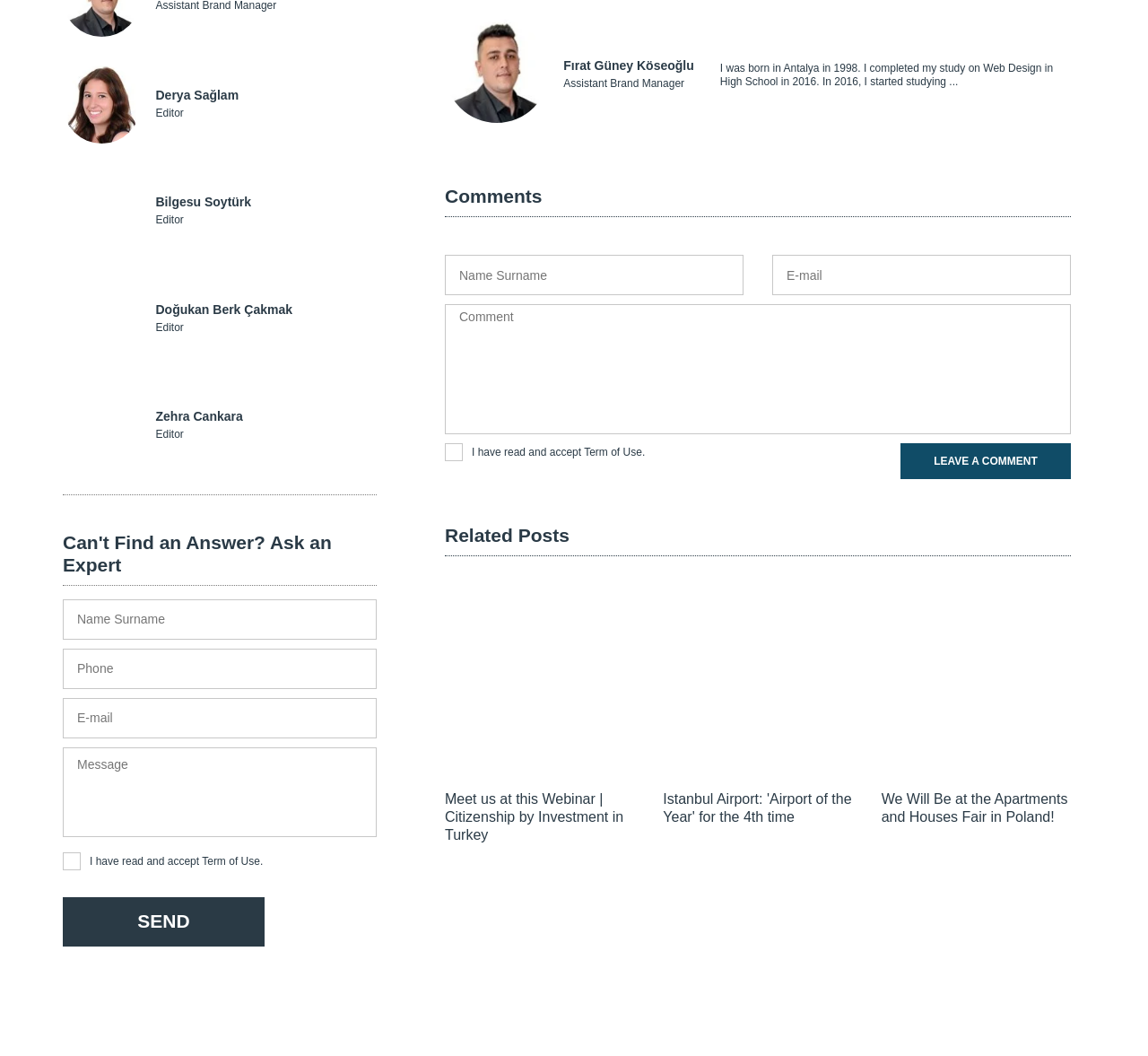Locate the bounding box coordinates of the clickable region to complete the following instruction: "Enter your name."

[0.055, 0.567, 0.328, 0.606]